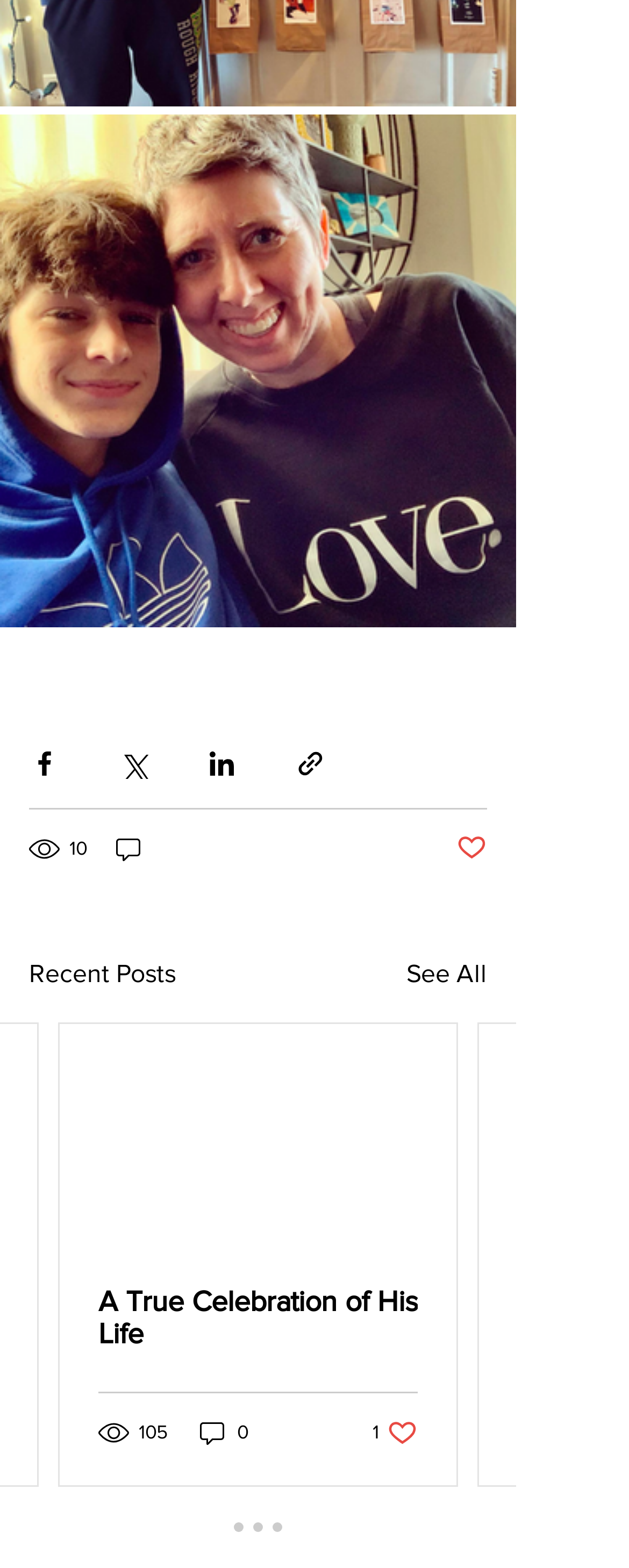Please locate the bounding box coordinates of the element that should be clicked to complete the given instruction: "Click the 1Play logo".

None